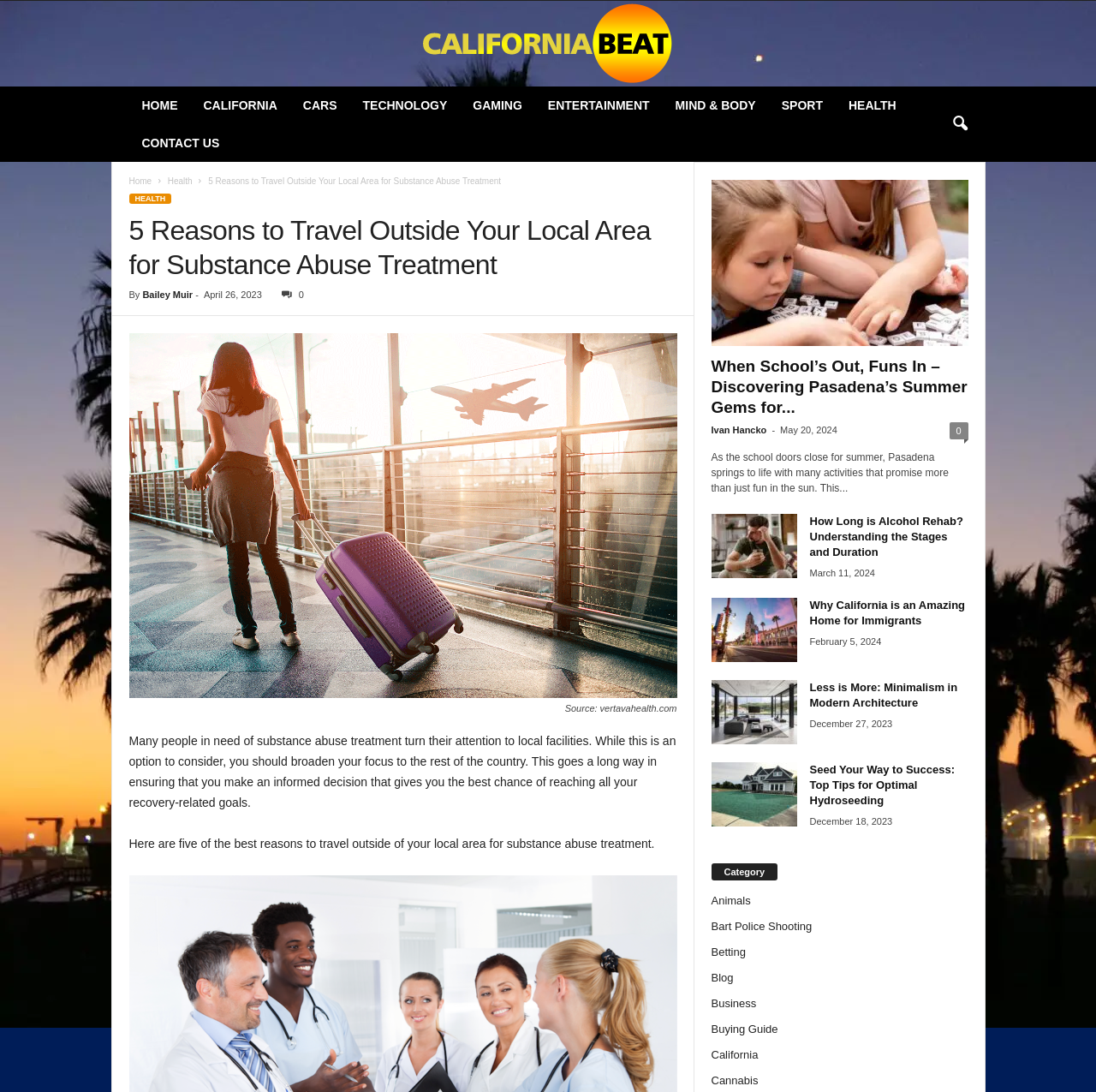What is the category of the article?
Based on the image content, provide your answer in one word or a short phrase.

MIND & BODY